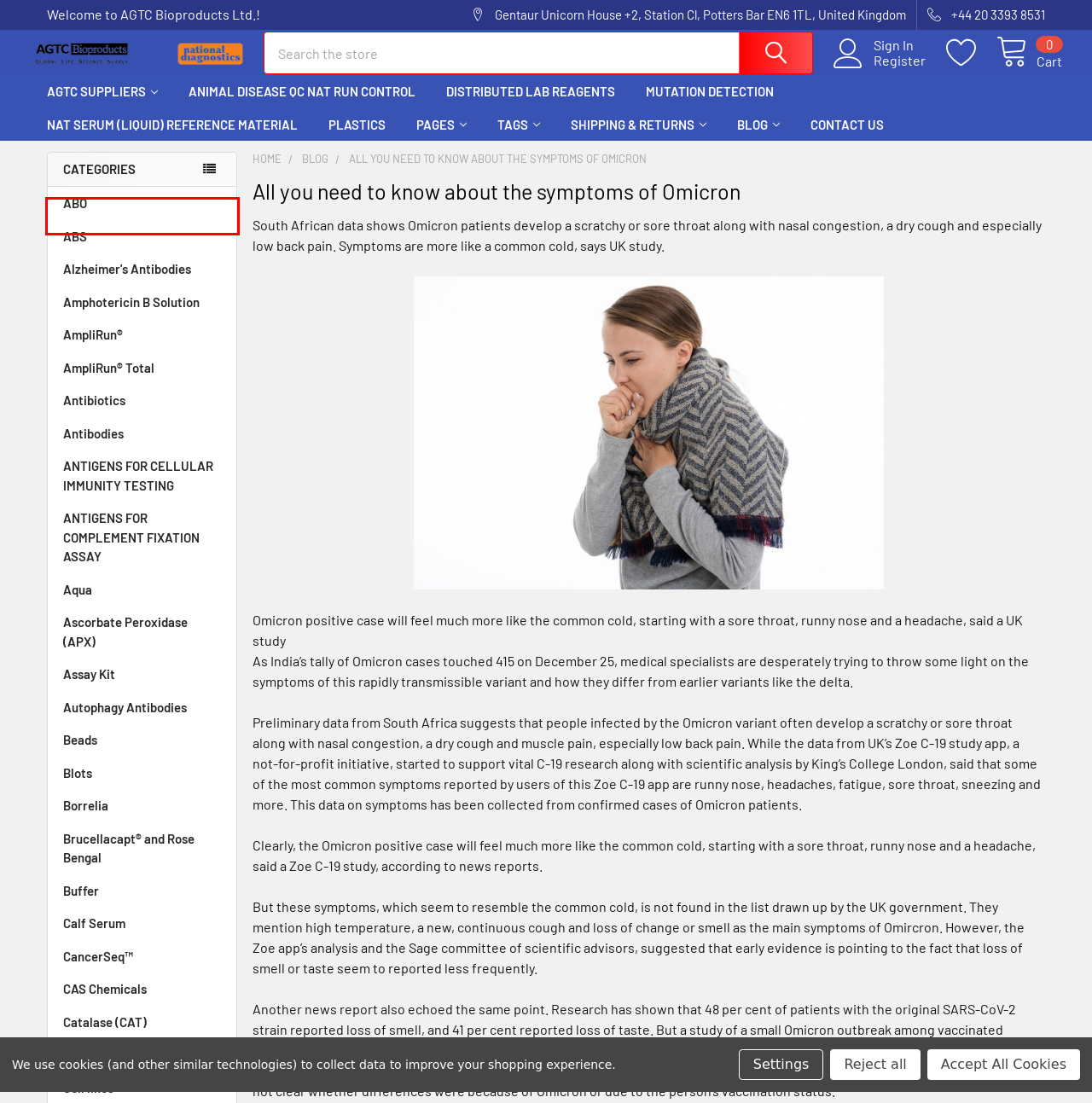A screenshot of a webpage is provided, featuring a red bounding box around a specific UI element. Identify the webpage description that most accurately reflects the new webpage after interacting with the selected element. Here are the candidates:
A. Blots
B. Beads - Page 1 - AGTC Bioproducts Ltd.
C. Autophagy Antibodies - Page 1 - AGTC Bioproducts Ltd.
D. Alzheimer's Antibodies - Page 1 - AGTC Bioproducts Ltd.
E. AmpliRun® Total - Page 1 - AGTC Bioproducts Ltd.
F. Calf Serum - AGTC Bioproducts Ltd.
G. ABO - AGTC Bioproducts Ltd.
H. AGTC suppliers

G